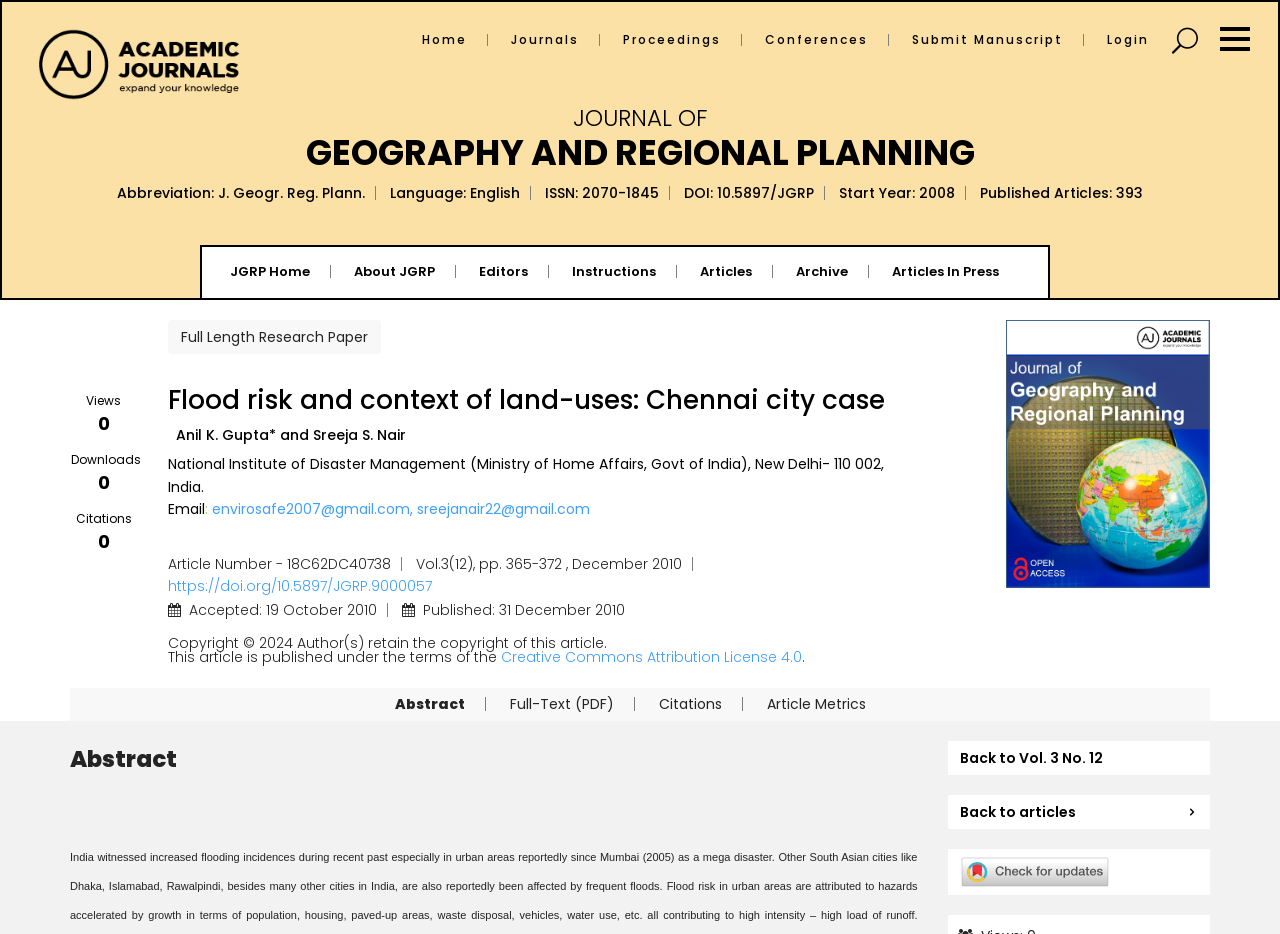Respond with a single word or phrase to the following question: What is the email address of the authors?

envirosafe2007@gmail.com, sreejanair22@gmail.com